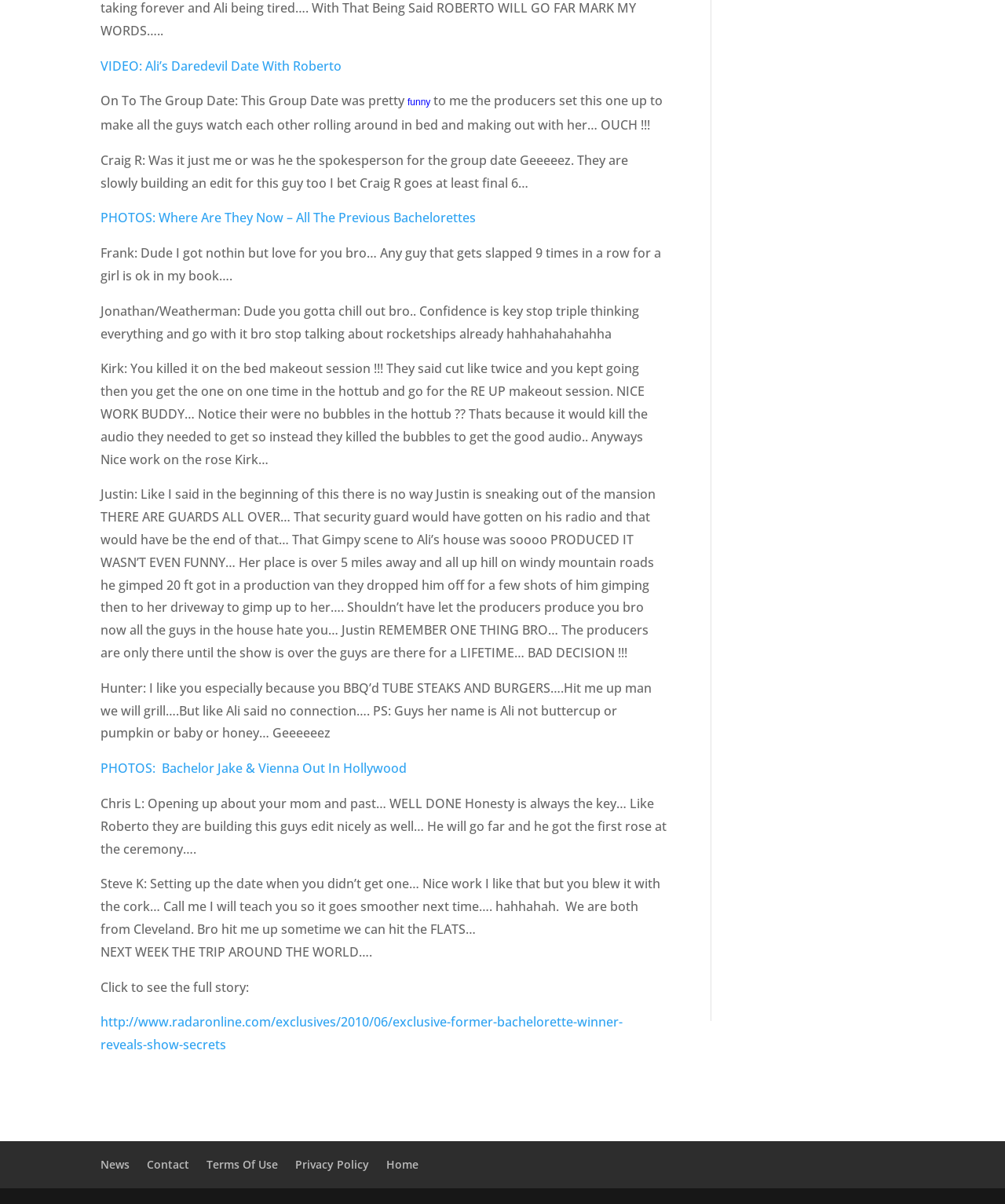Determine the bounding box coordinates for the area you should click to complete the following instruction: "Check out photos of Bachelor Jake and Vienna out in Hollywood".

[0.1, 0.631, 0.405, 0.645]